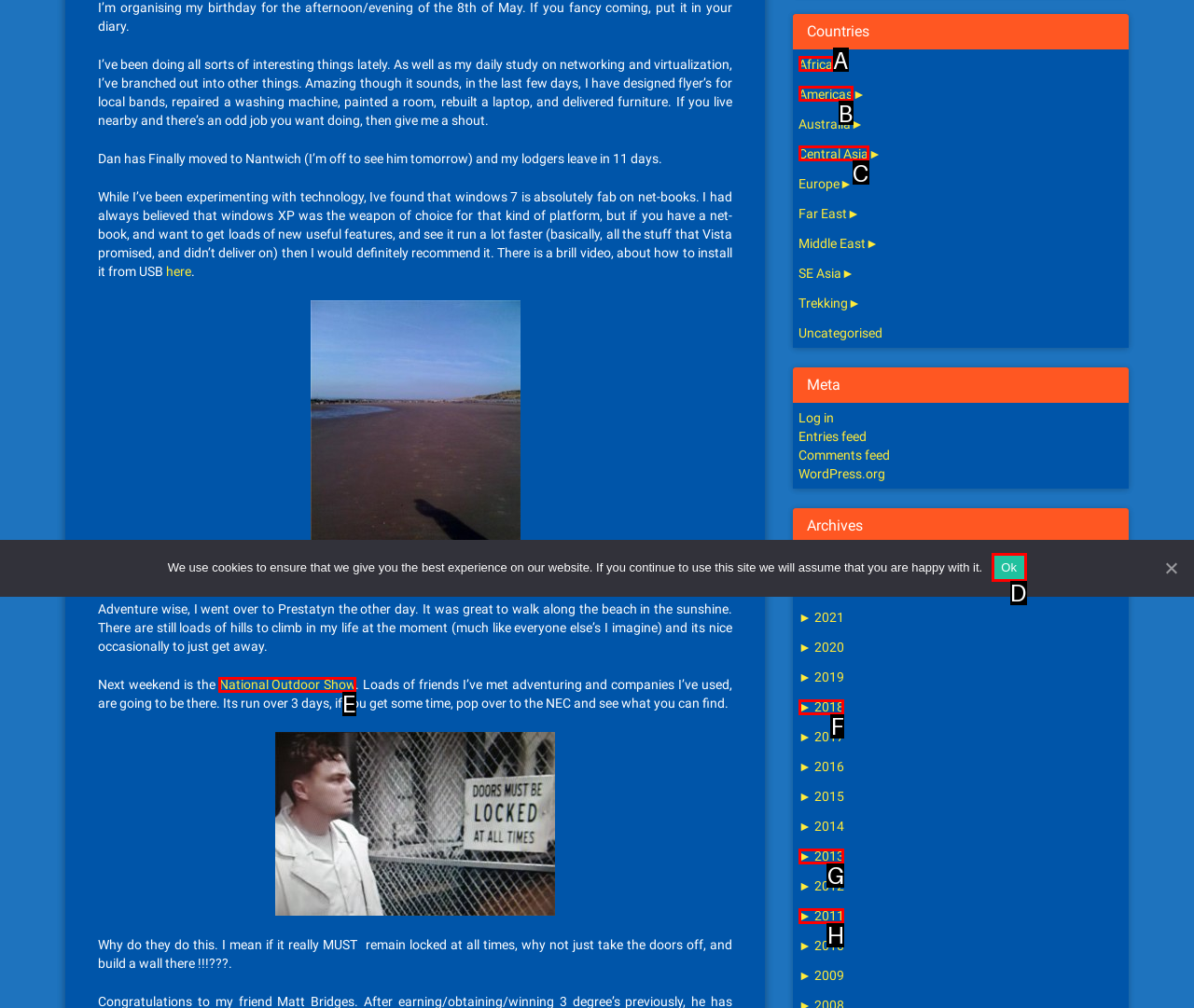Choose the UI element that best aligns with the description: National Outdoor Show
Respond with the letter of the chosen option directly.

E